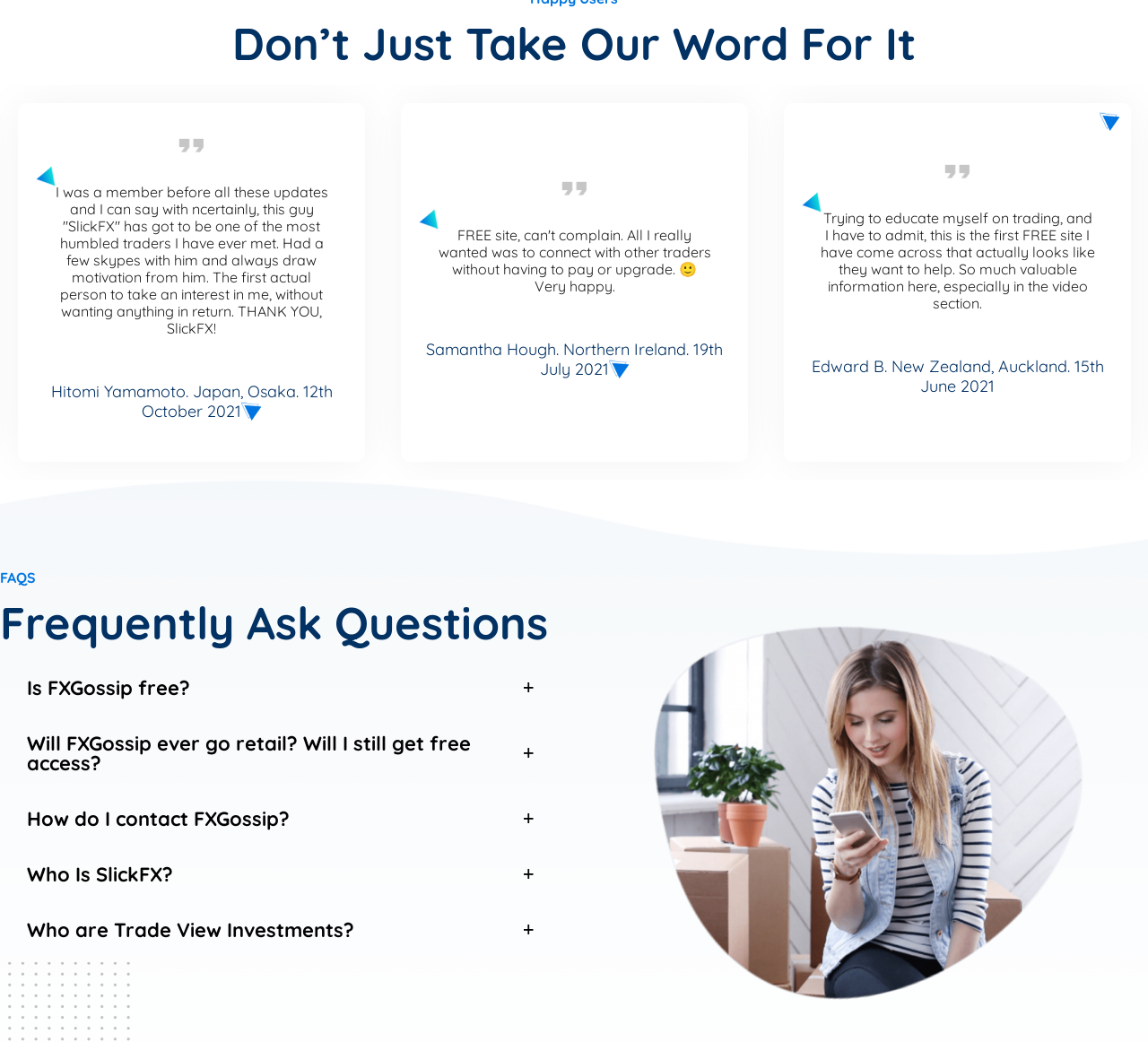Can you provide the bounding box coordinates for the element that should be clicked to implement the instruction: "Read the review from Edward B"?

[0.365, 0.342, 0.636, 0.38]